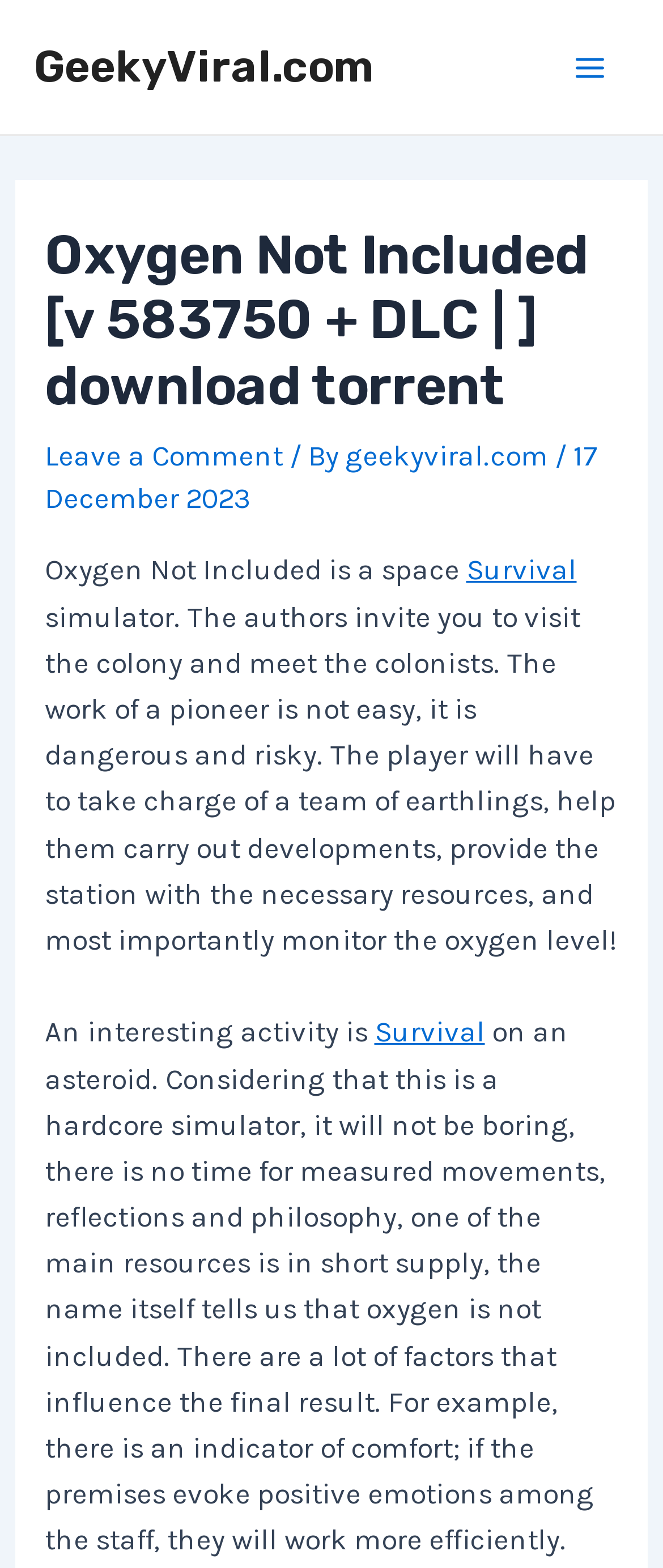Kindly respond to the following question with a single word or a brief phrase: 
What is the main task of the player in the game?

Manage a team of earthlings